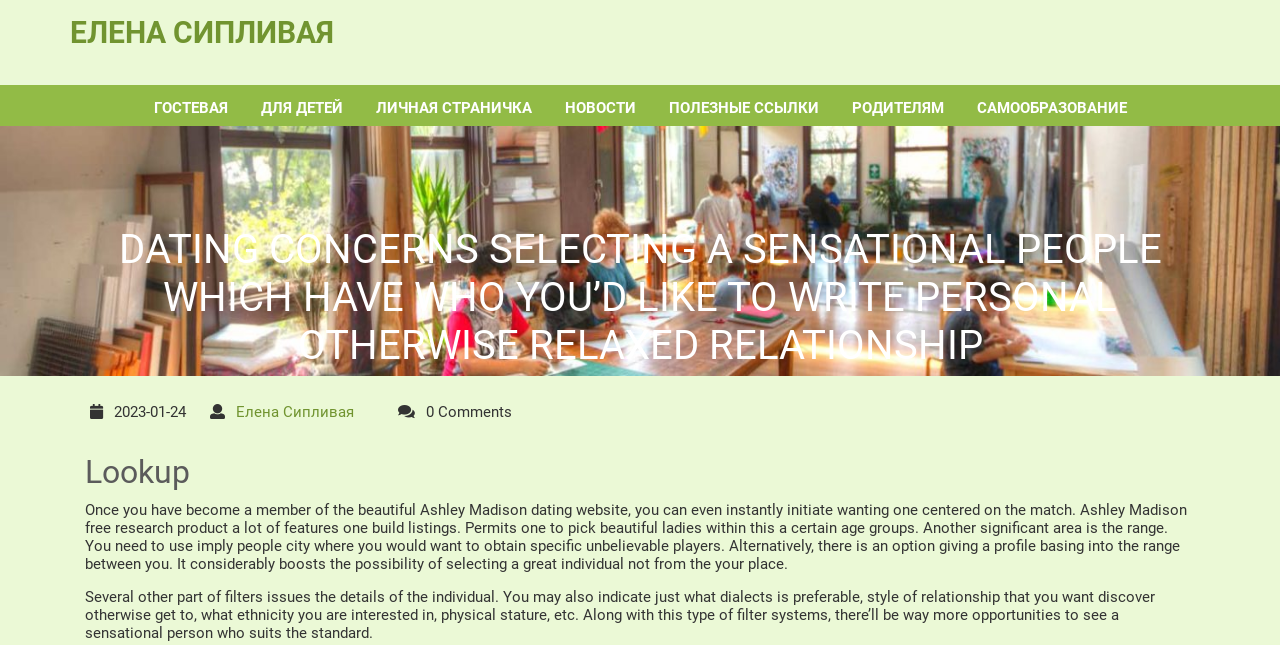Can you specify the bounding box coordinates for the region that should be clicked to fulfill this instruction: "Click on Елена Сипливая link again".

[0.185, 0.625, 0.277, 0.653]